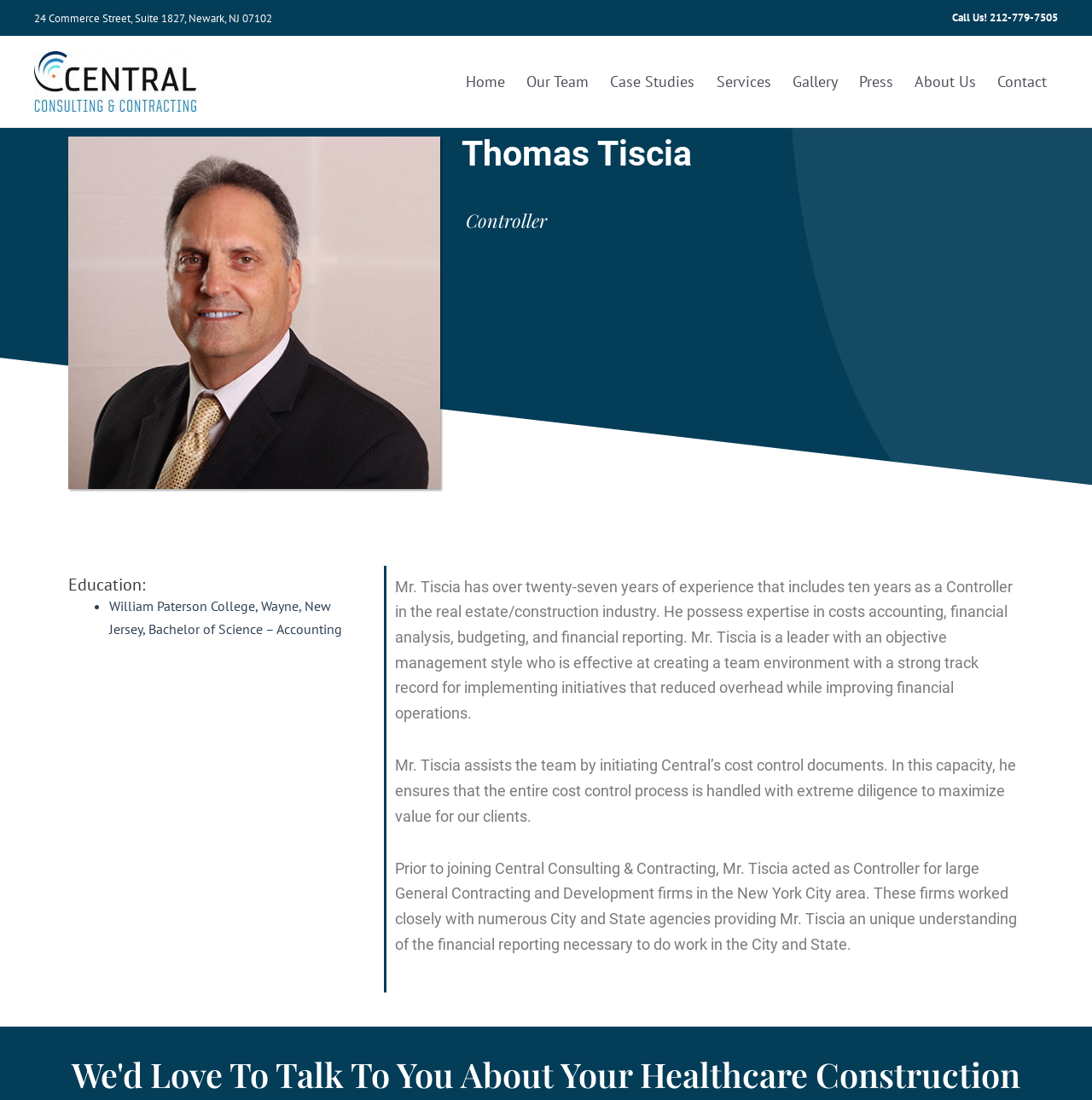Bounding box coordinates are to be given in the format (top-left x, top-left y, bottom-right x, bottom-right y). All values must be floating point numbers between 0 and 1. Provide the bounding box coordinate for the UI element described as: alt="Central Consulting & Contracting"

[0.031, 0.064, 0.18, 0.081]